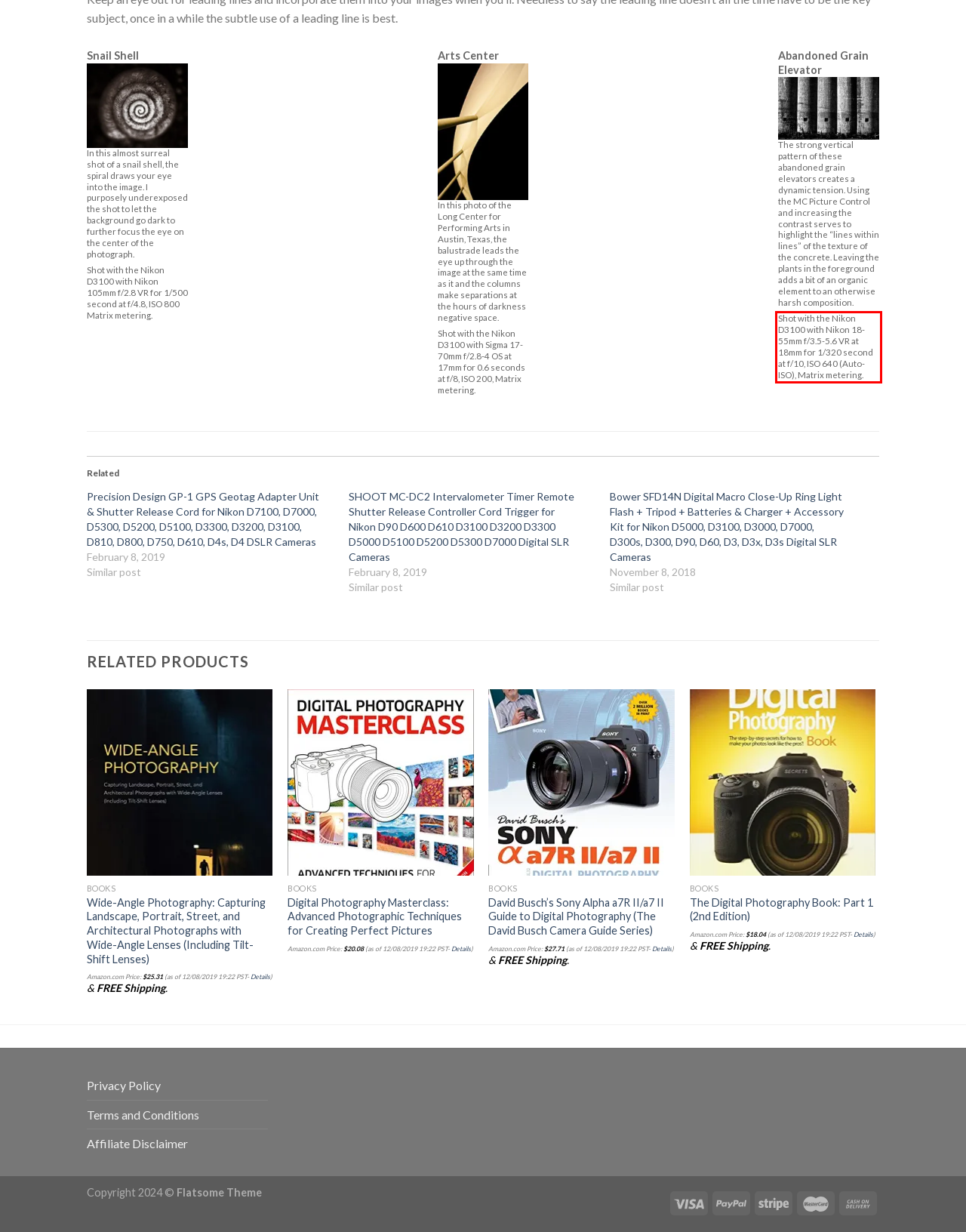You are provided with a screenshot of a webpage that includes a UI element enclosed in a red rectangle. Extract the text content inside this red rectangle.

Shot with the Nikon D3100 with Nikon 18-55mm f/3.5-5.6 VR at 18mm for 1/320 second at f/10, ISO 640 (Auto-ISO), Matrix metering.